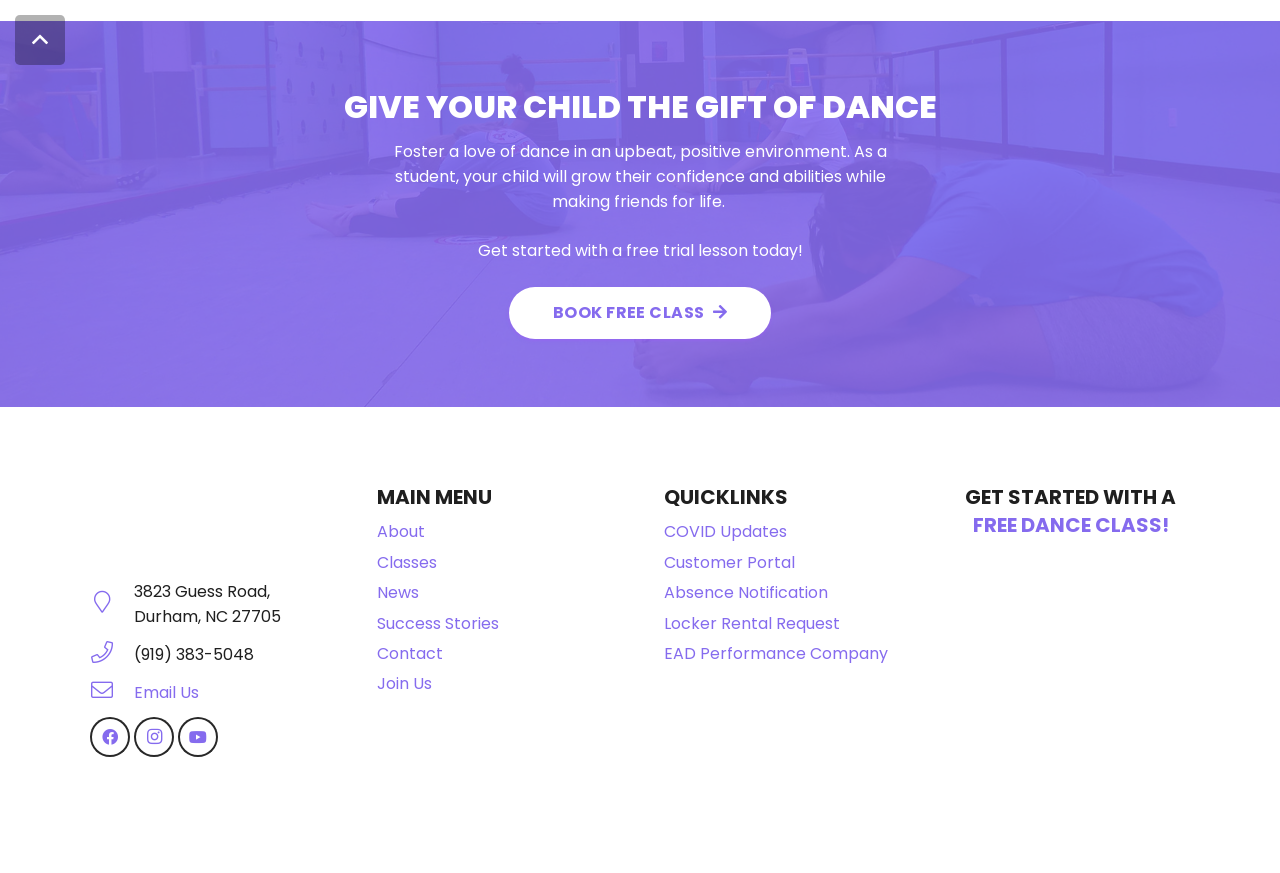Locate the bounding box coordinates of the UI element described by: "Locker Rental Request". Provide the coordinates as four float numbers between 0 and 1, formatted as [left, top, right, bottom].

[0.519, 0.701, 0.656, 0.727]